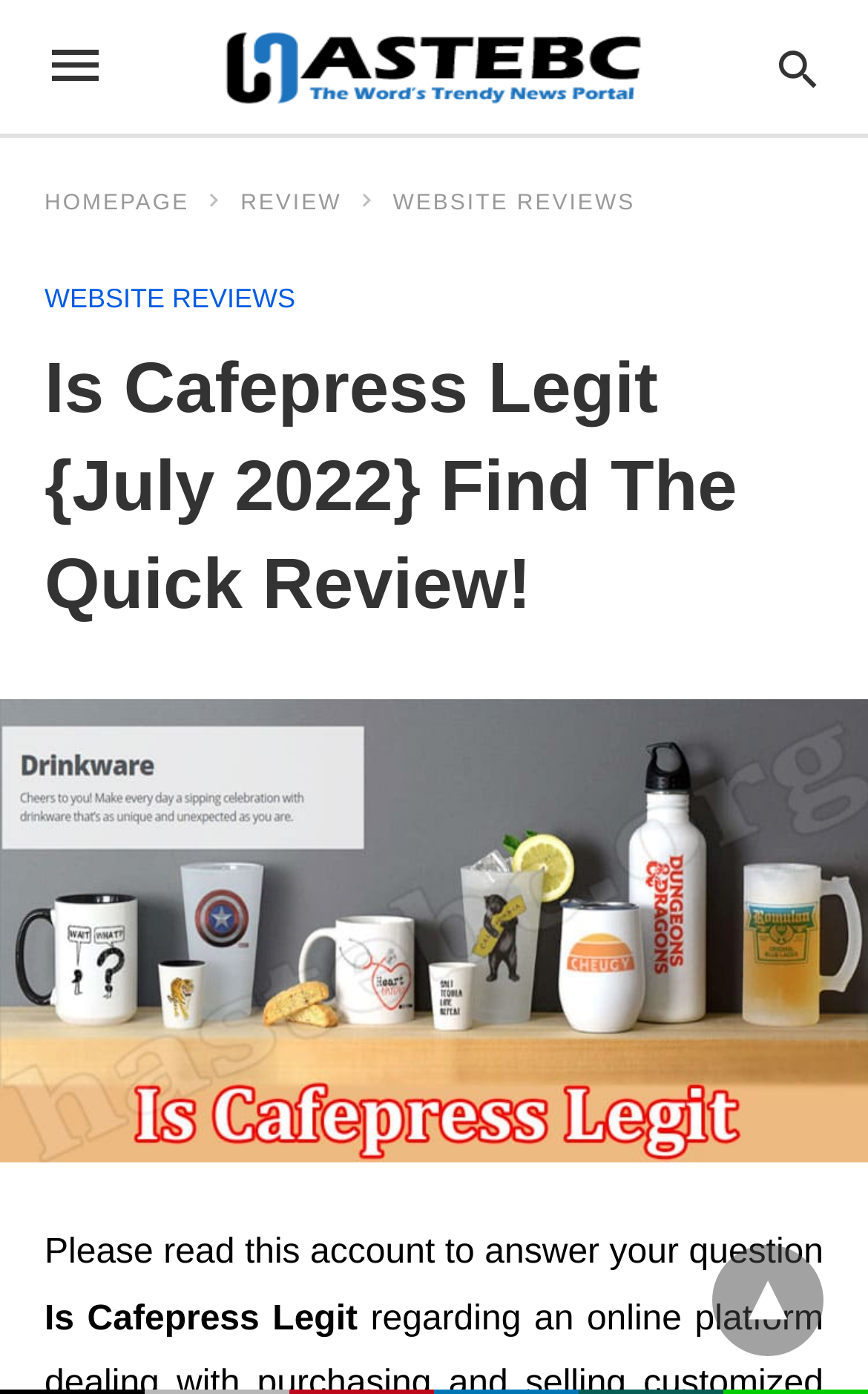Answer this question in one word or a short phrase: How many main sections are on the top navigation bar?

3